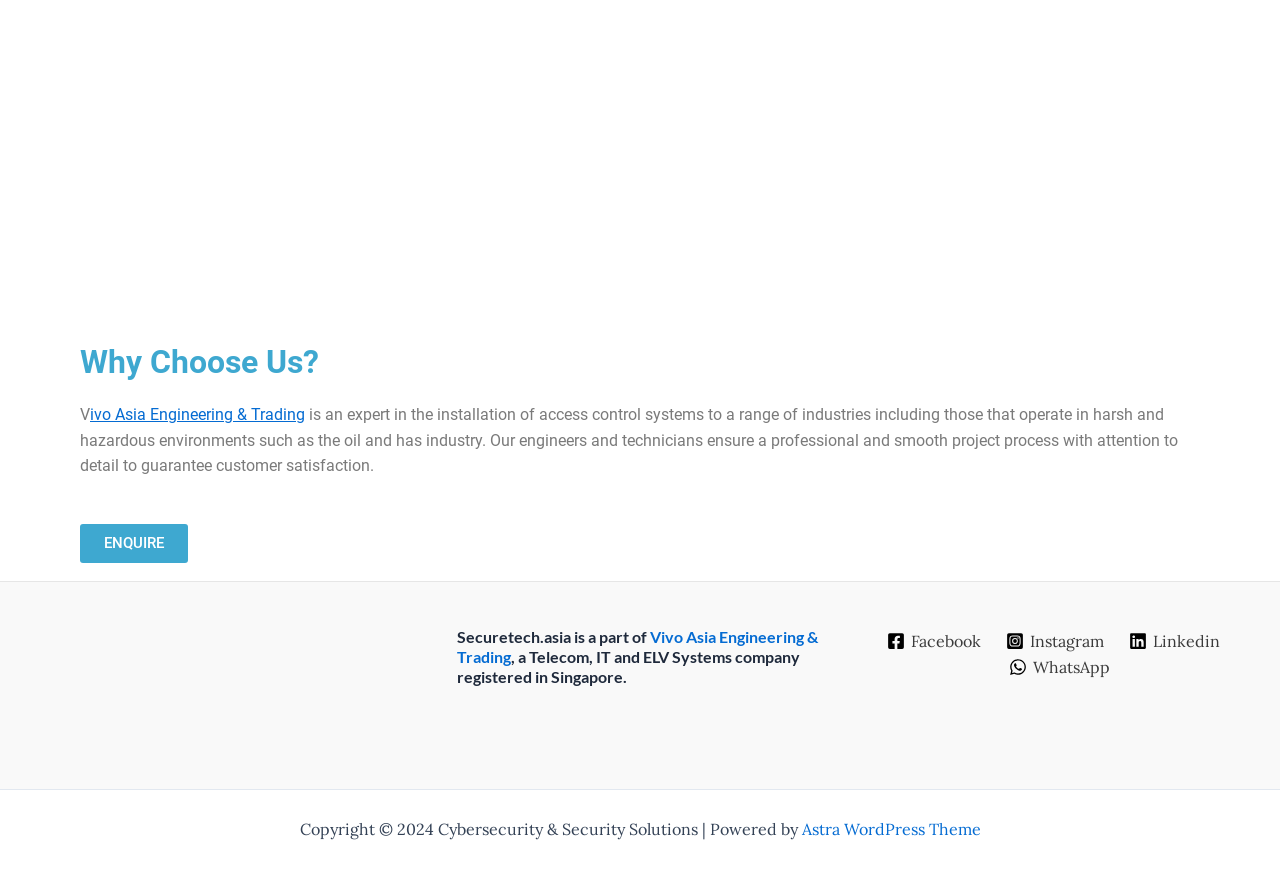Locate the bounding box coordinates of the element that should be clicked to execute the following instruction: "Click on 'ENQUIRE'".

[0.062, 0.604, 0.147, 0.648]